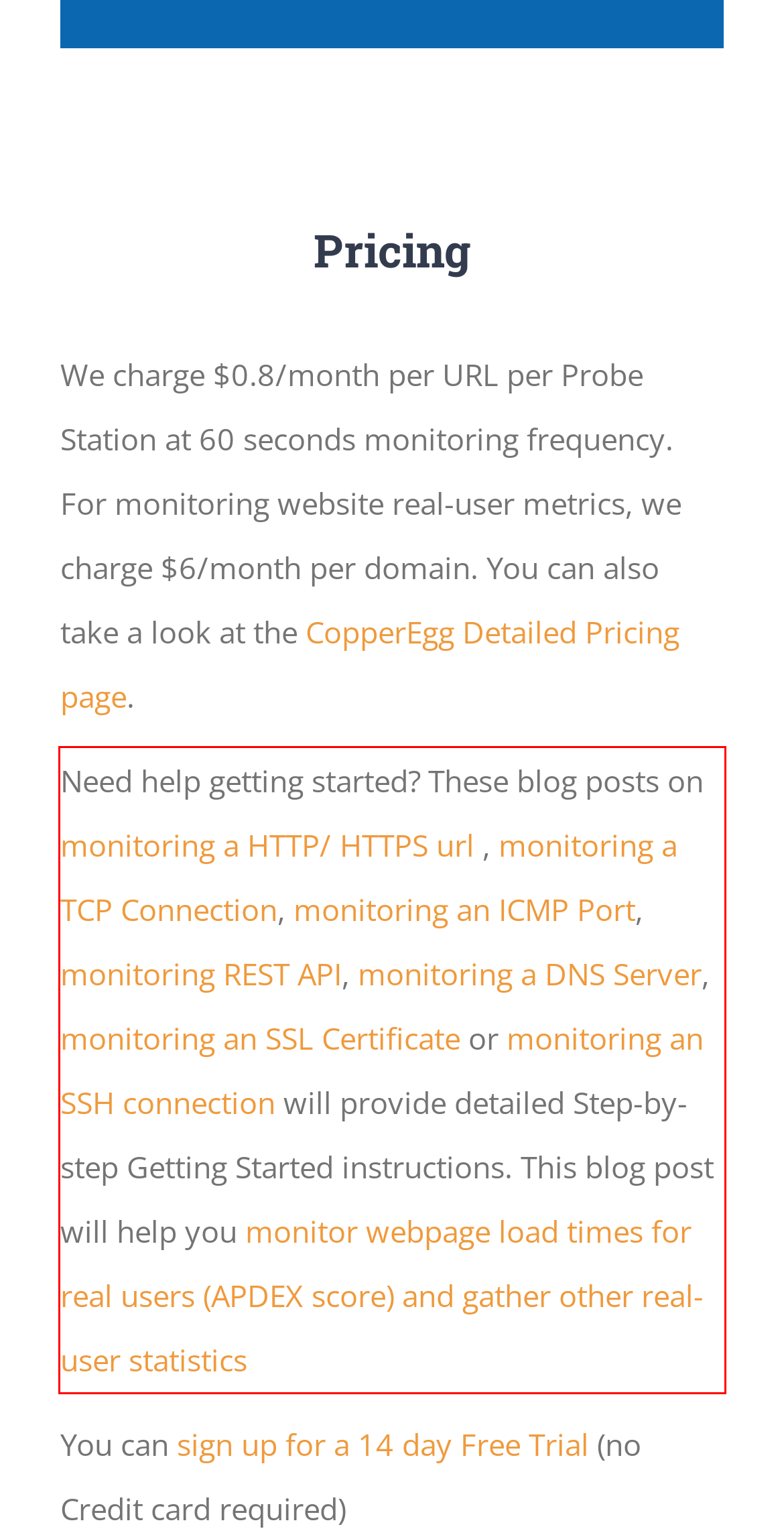Given a screenshot of a webpage, locate the red bounding box and extract the text it encloses.

Need help getting started? These blog posts on monitoring a HTTP/ HTTPS url , monitoring a TCP Connection, monitoring an ICMP Port, monitoring REST API, monitoring a DNS Server, monitoring an SSL Certificate or monitoring an SSH connection will provide detailed Step-by-step Getting Started instructions. This blog post will help you monitor webpage load times for real users (APDEX score) and gather other real-user statistics